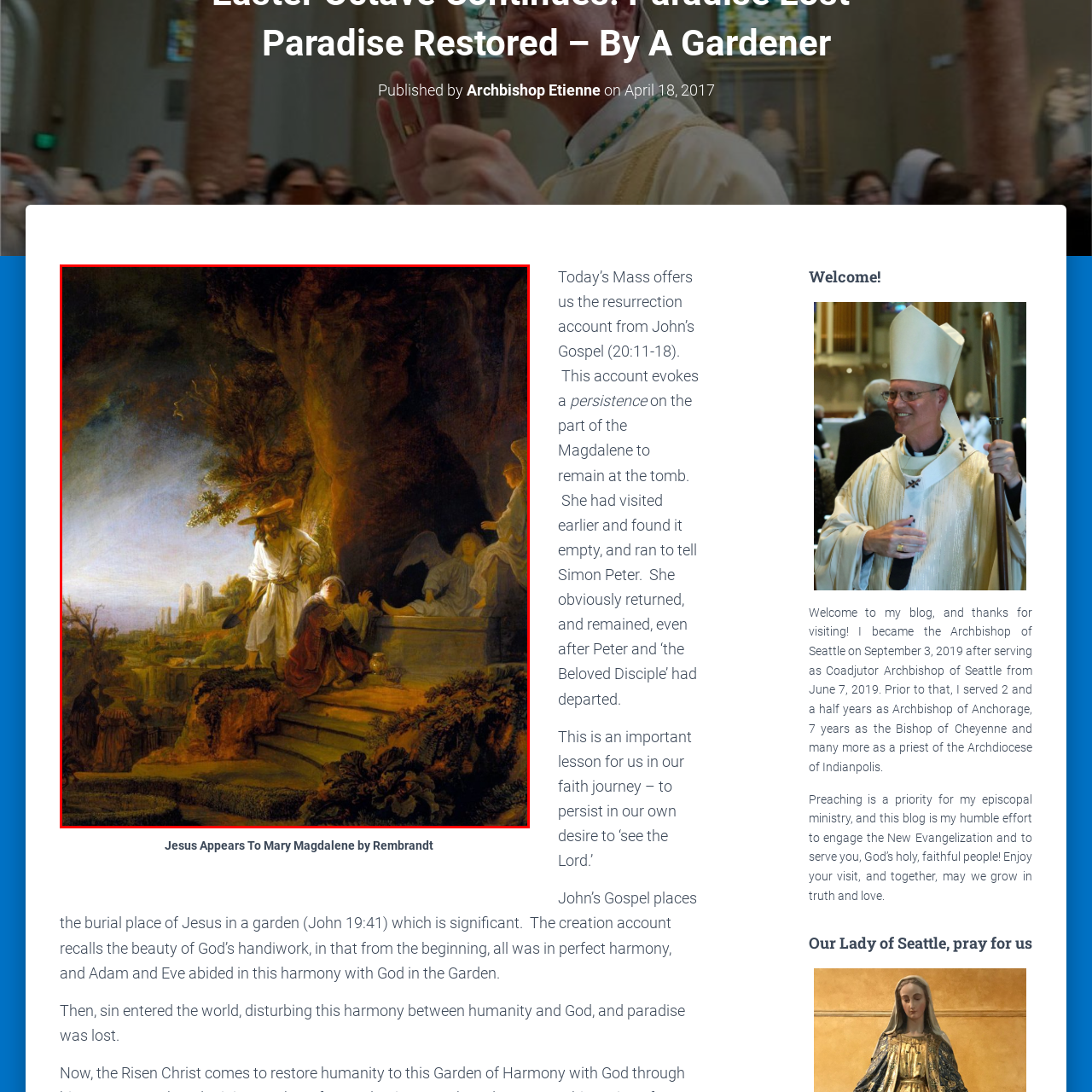Give a detailed description of the image area outlined by the red box.

This captivating artwork, titled "Jesus Appears to Mary Magdalene" by Rembrandt, depicts a profound moment of resurrection. The scene illustrates Mary Magdalene kneeling in an expressive pose, conveying a mix of surprise and devotion as she encounters the risen Christ, who stands nearby in a luminous robe, his presence radiating hope and grace. 

Beside her, an angel is visible, reinforcing the divine nature of this transformative moment. The background features a beautifully rendered landscape, hinting at the tranquility of the garden where this event unfolds, with soft light illuminating the figures and enhancing the emotional depth of the scene. This painting encapsulates themes of persistence and faith, inviting viewers to reflect on the significance of resurrection and the personal journey of seeking the divine.